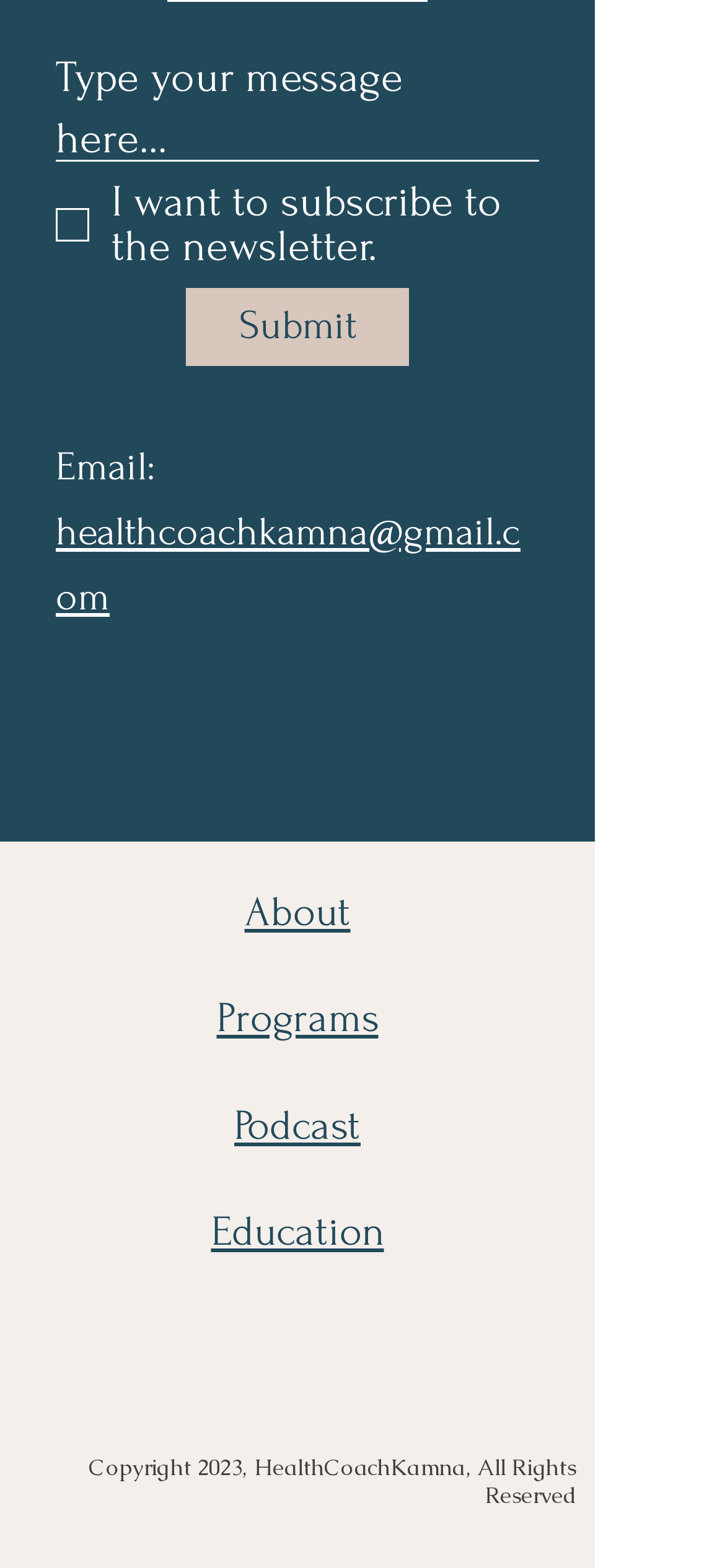Identify the bounding box coordinates for the UI element mentioned here: "". Provide the coordinates as four float values between 0 and 1, i.e., [left, top, right, bottom].

None